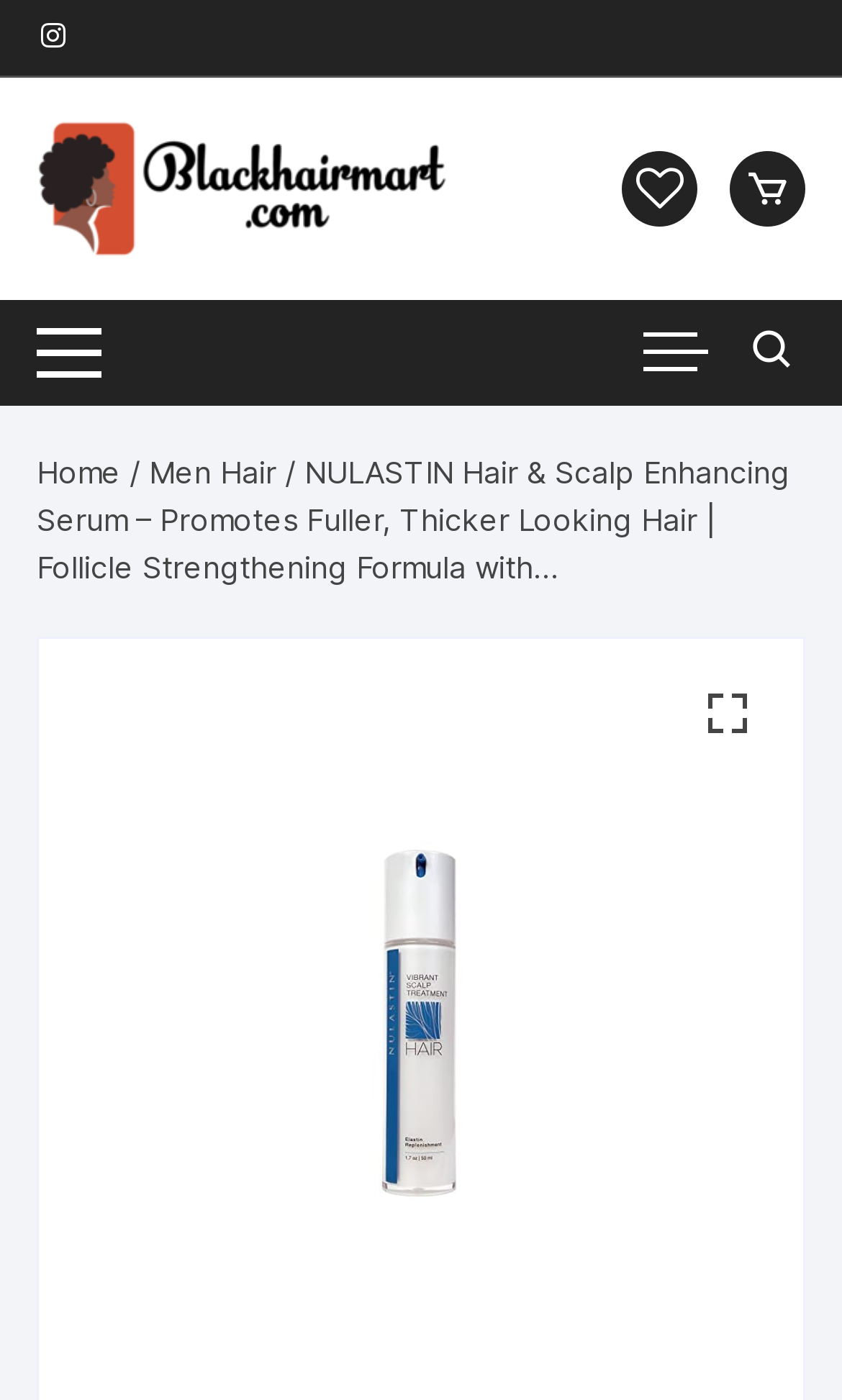What is the logo of the website?
Please interpret the details in the image and answer the question thoroughly.

The logo of the website is an image with the text 'Blackhairmart.com' which is located at the top left corner of the webpage, with a bounding box coordinate of [0.043, 0.086, 0.531, 0.183].